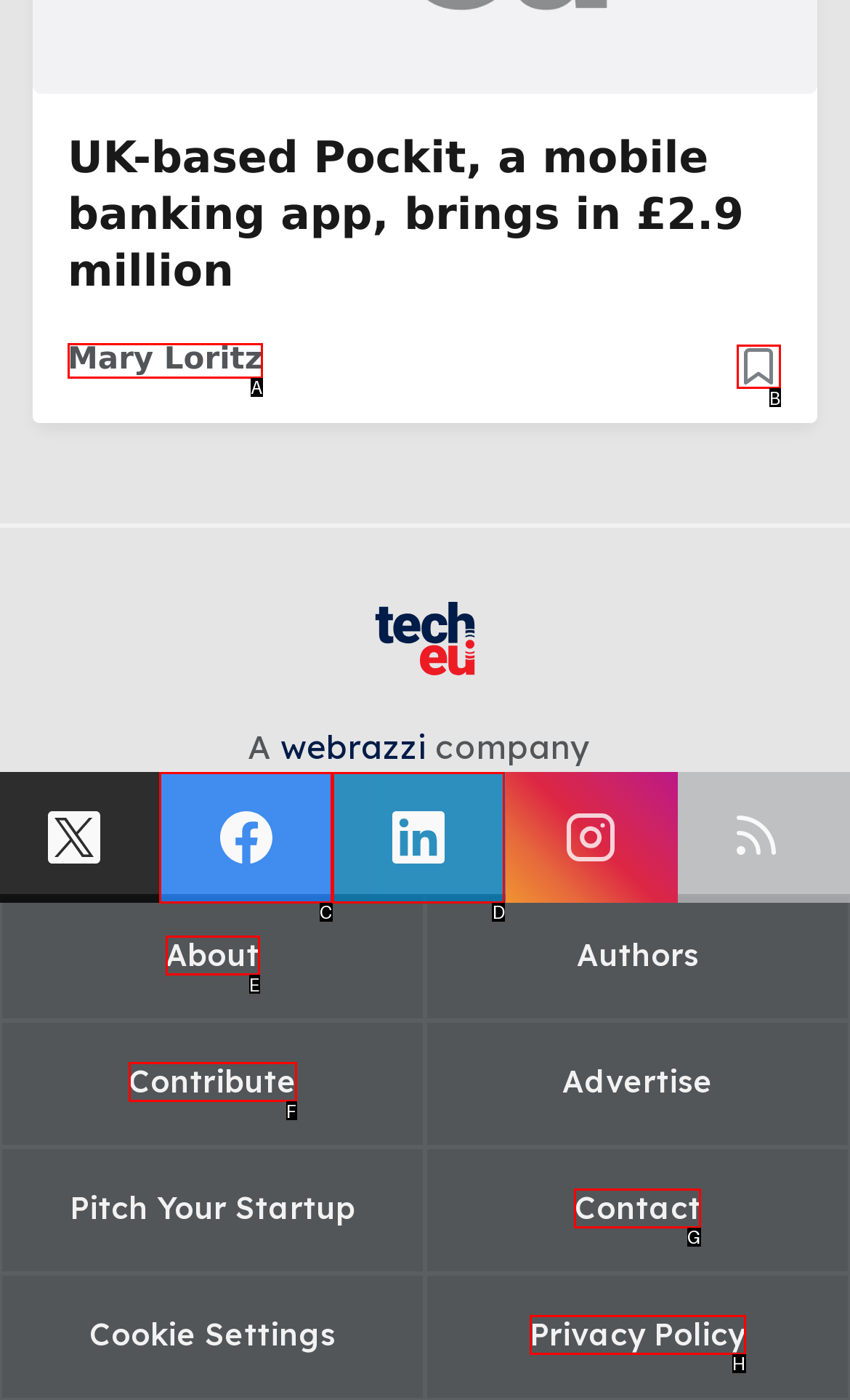Tell me which one HTML element you should click to complete the following task: Contact Tech.eu
Answer with the option's letter from the given choices directly.

G